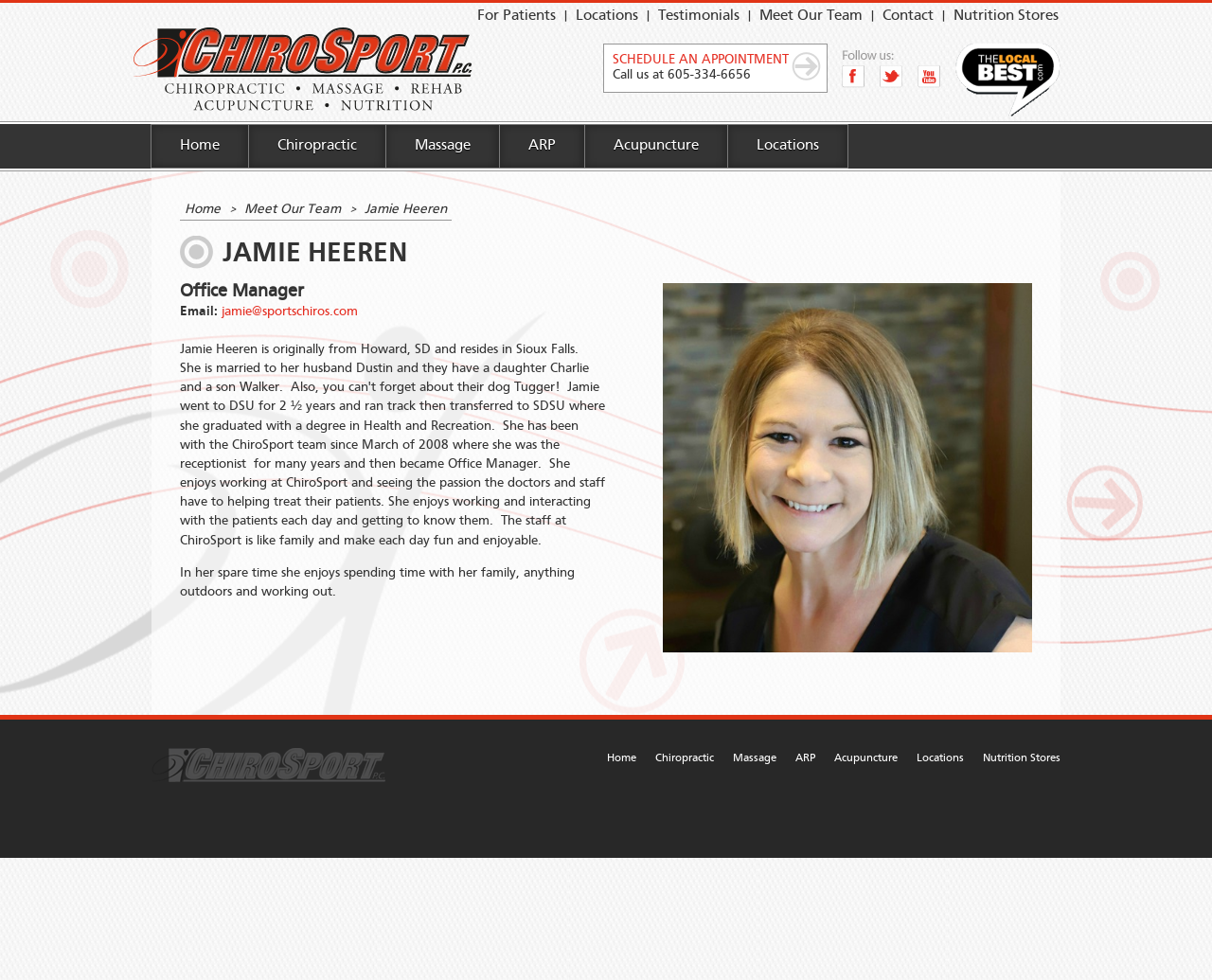How can I contact Jamie Heeren?
Please respond to the question with as much detail as possible.

I found a static text element with the text 'Email:' and a link element with the text 'jamie@sportschiros.com'. This suggests that I can contact Jamie Heeren via email at jamie@sportschiros.com.